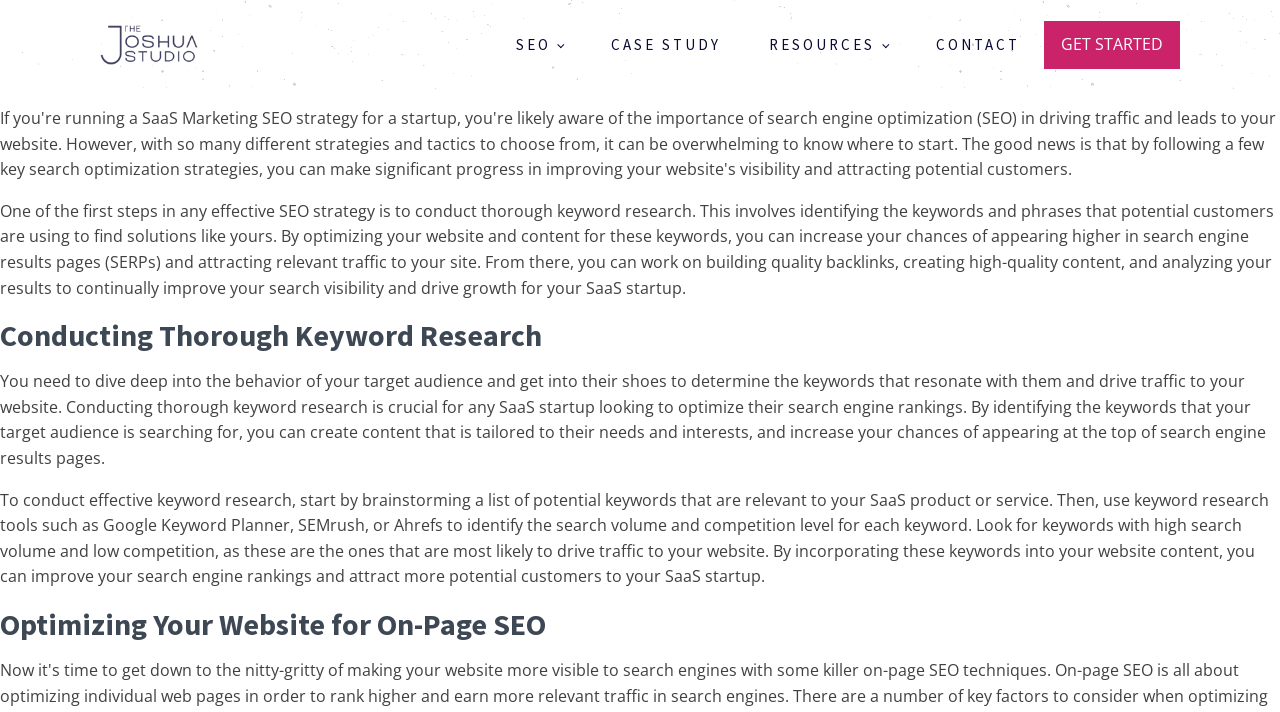Create a detailed summary of the webpage's content and design.

The webpage is about SaaS Search Optimization, with a focus on helping startups improve their search engine rankings. At the top left, there is a logo image with a link to 'TJS_navy_A'. Next to it, there are four navigation links: 'SEO', 'CASE STUDY', 'RESOURCES', and 'CONTACT', which are aligned horizontally. On the far right, there is a call-to-action link 'GET STARTED'.

Below the navigation links, there is a long paragraph of text that explains the importance of conducting thorough keyword research in SEO strategy. This text is divided into three sections, each with a heading. The first section, 'Conducting Thorough Keyword Research', discusses the need to understand the target audience's behavior and identify relevant keywords. The second section explains how to conduct effective keyword research using tools like Google Keyword Planner, SEMrush, or Ahrefs. The third section, 'Optimizing Your Website for On-Page SEO', is a heading that likely introduces the next topic, but its content is not provided in the accessibility tree.

Overall, the webpage appears to be an informative resource for SaaS startups, providing guidance on how to improve their search engine rankings through keyword research and on-page SEO optimization.